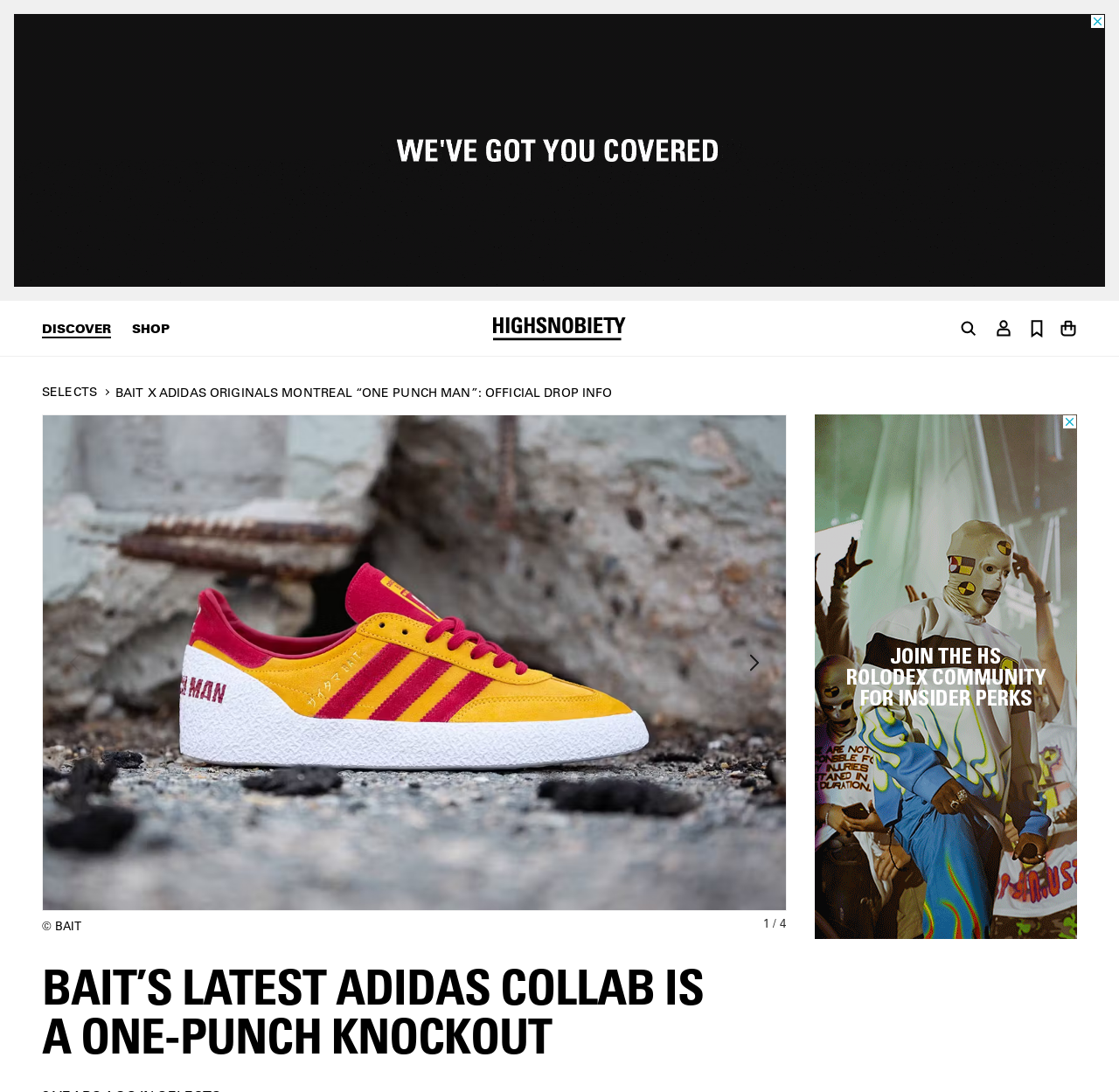How many links are on the top navigation bar?
Provide a thorough and detailed answer to the question.

I counted the number of link elements on the top navigation bar. There are 4 link elements, including 'DISCOVER', 'SHOP', 'Highsnobiety logo HIGHSNOBIETY', and 'SELECTS'.